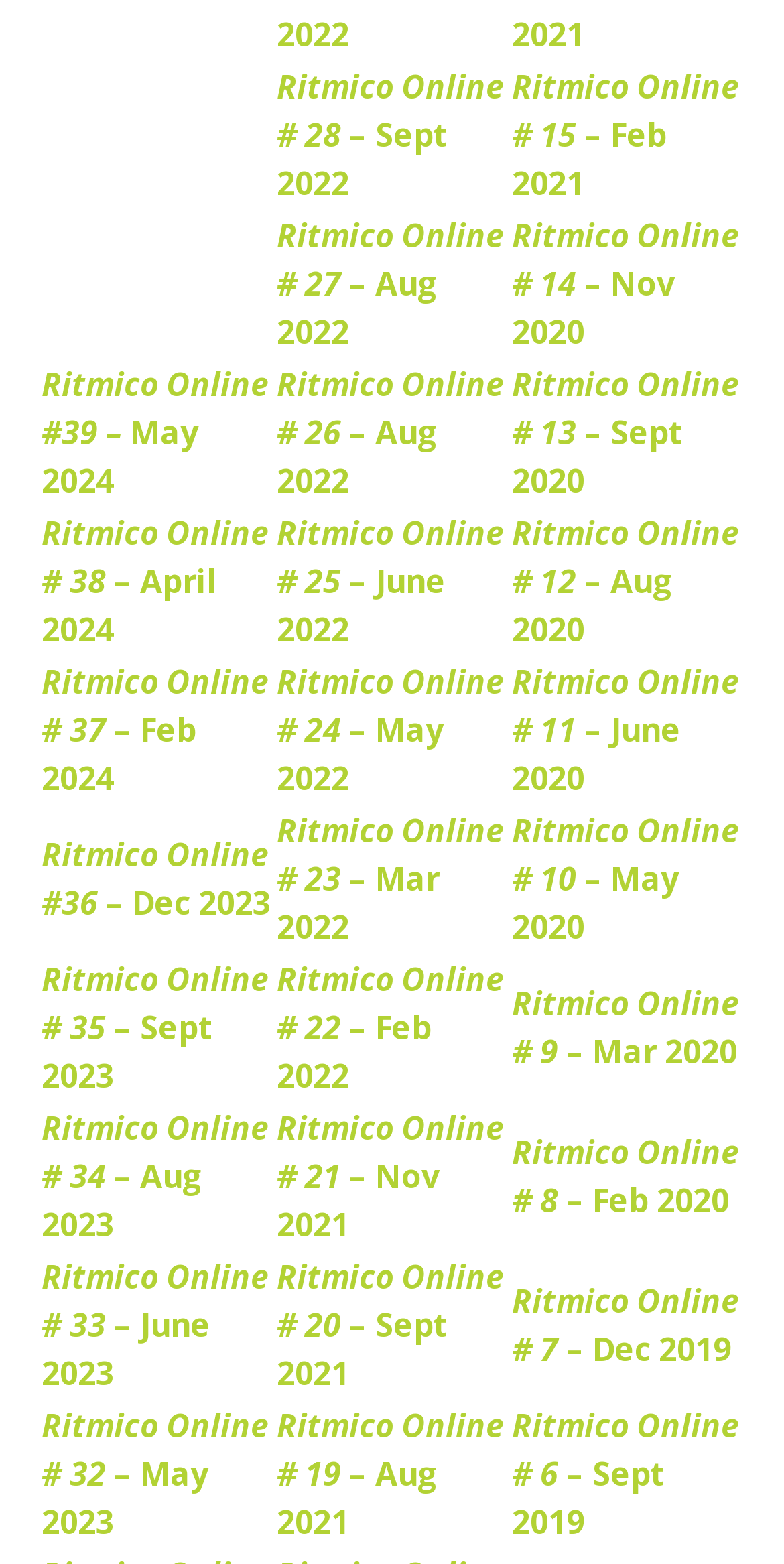What is the year of Ritmico Online # 10?
Please answer the question with a detailed response using the information from the screenshot.

Ritmico Online # 10 is located in the 6th row of the table, and its title is 'Ritmico Online # 10 – May 2020', so the year of Ritmico Online # 10 is 2020.